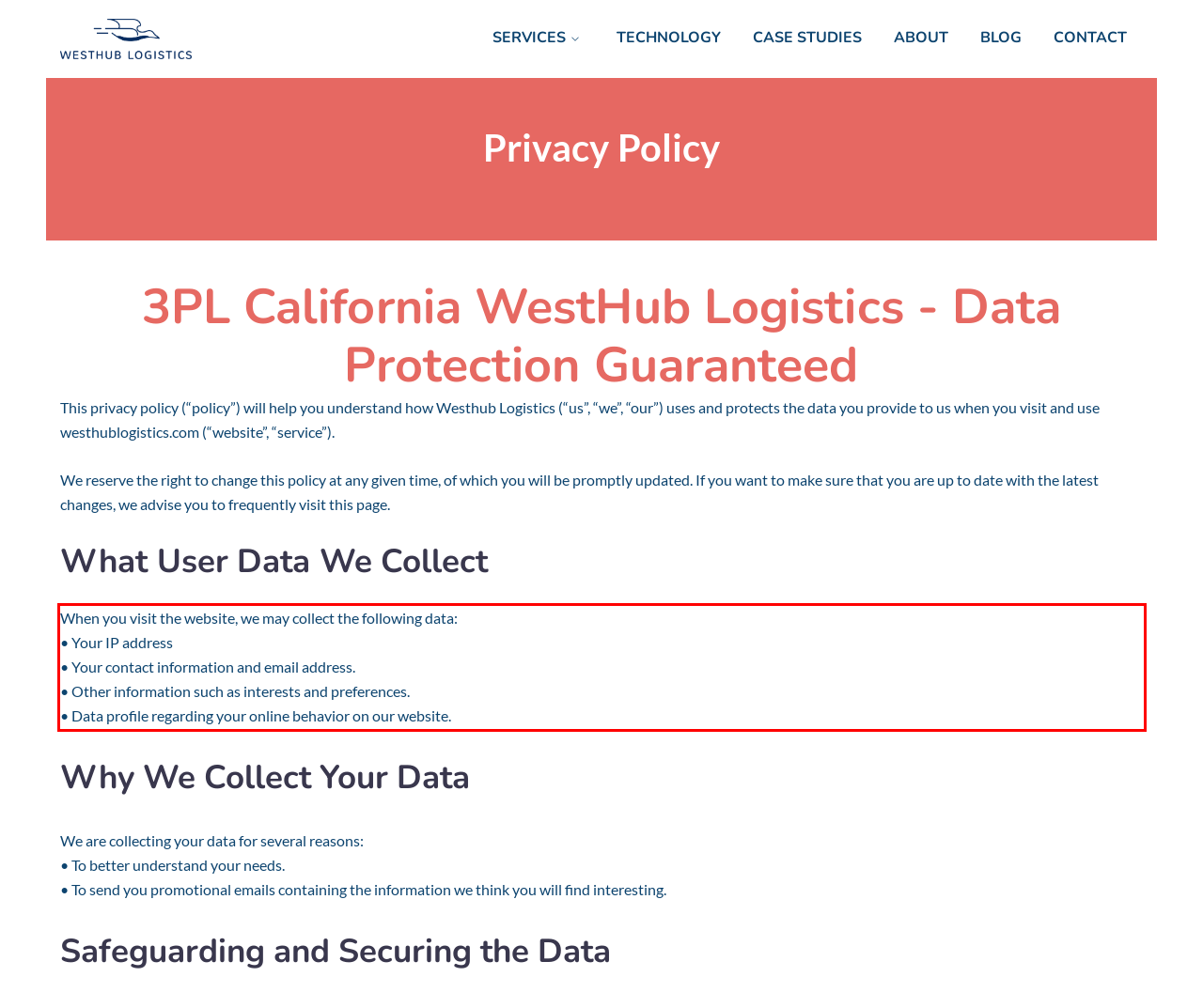Using the provided screenshot, read and generate the text content within the red-bordered area.

When you visit the website, we may collect the following data: • Your IP address • Your contact information and email address. • Other information such as interests and preferences. • Data profile regarding your online behavior on our website.